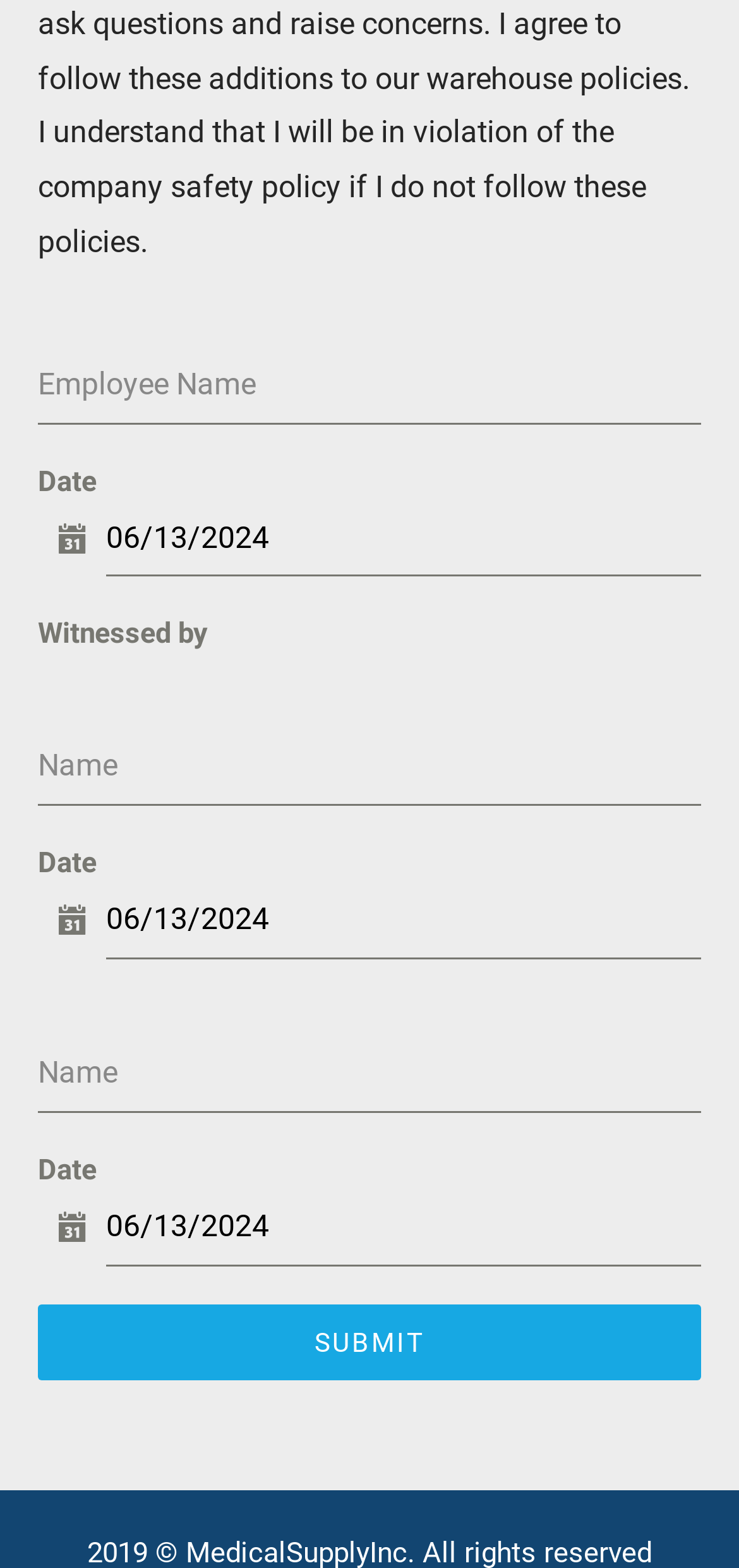Based on the element description: "Submit", identify the UI element and provide its bounding box coordinates. Use four float numbers between 0 and 1, [left, top, right, bottom].

[0.051, 0.831, 0.949, 0.88]